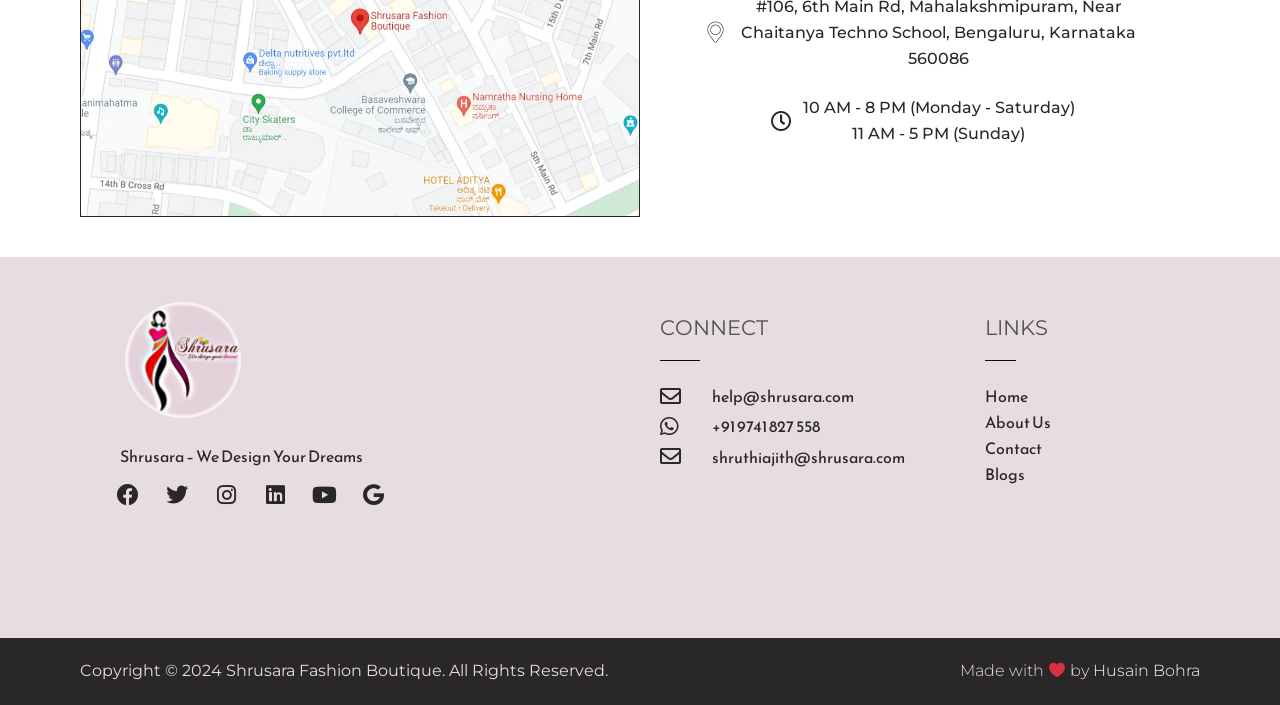Determine the bounding box for the described HTML element: "alt="Shrusara Boutique Logo"". Ensure the coordinates are four float numbers between 0 and 1 in the format [left, top, right, bottom].

[0.094, 0.421, 0.422, 0.6]